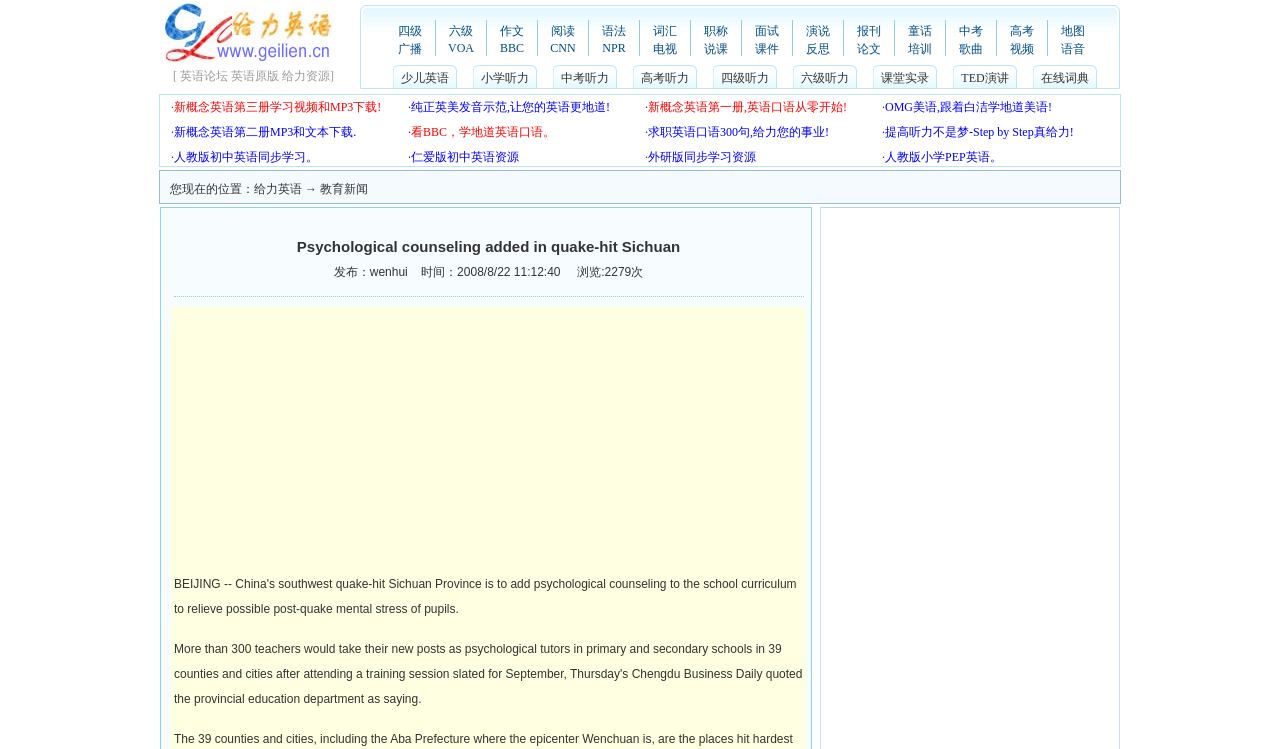Determine the bounding box coordinates of the region to click in order to accomplish the following instruction: "Read the 'Psychological counseling added in quake-hit Sichuan' news". Provide the coordinates as four float numbers between 0 and 1, specifically [left, top, right, bottom].

[0.134, 0.311, 0.63, 0.347]